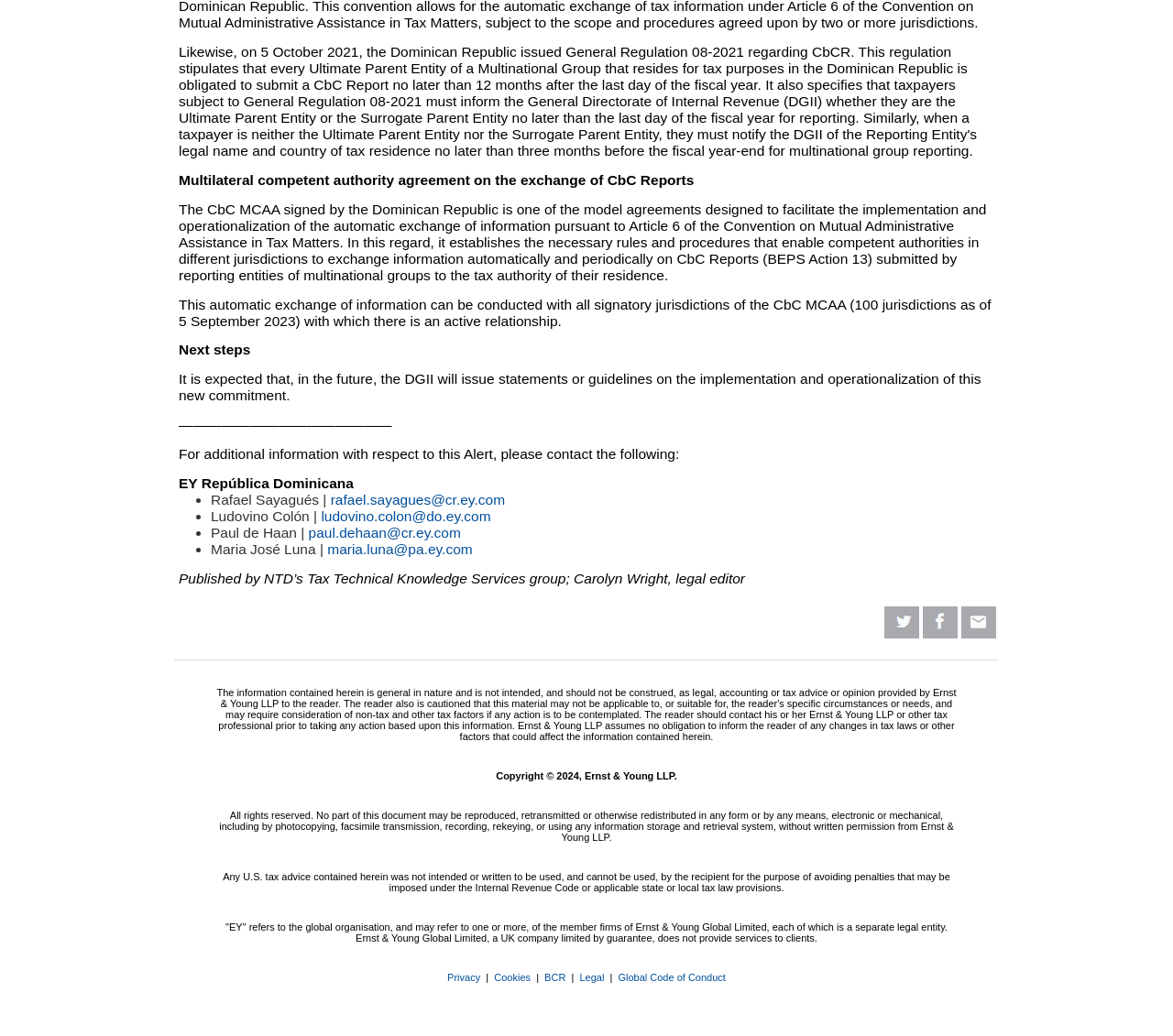Bounding box coordinates should be provided in the format (top-left x, top-left y, bottom-right x, bottom-right y) with all values between 0 and 1. Identify the bounding box for this UI element: Global Code of Conduct

[0.527, 0.938, 0.619, 0.949]